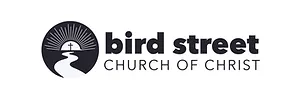Provide a comprehensive description of the image.

The image displays the logo of the Bird Street Church of Christ. It features a stylized representation of a river or path that leads towards a cross, symbolizing guidance and faith. The name "bird street" is prominently displayed in lowercase letters, followed by "CHURCH OF CHRIST" in bold uppercase letters, reflecting a sense of community and spiritual connection. This logo encapsulates the church's mission and identity, representing a welcoming space for worship and fellowship.